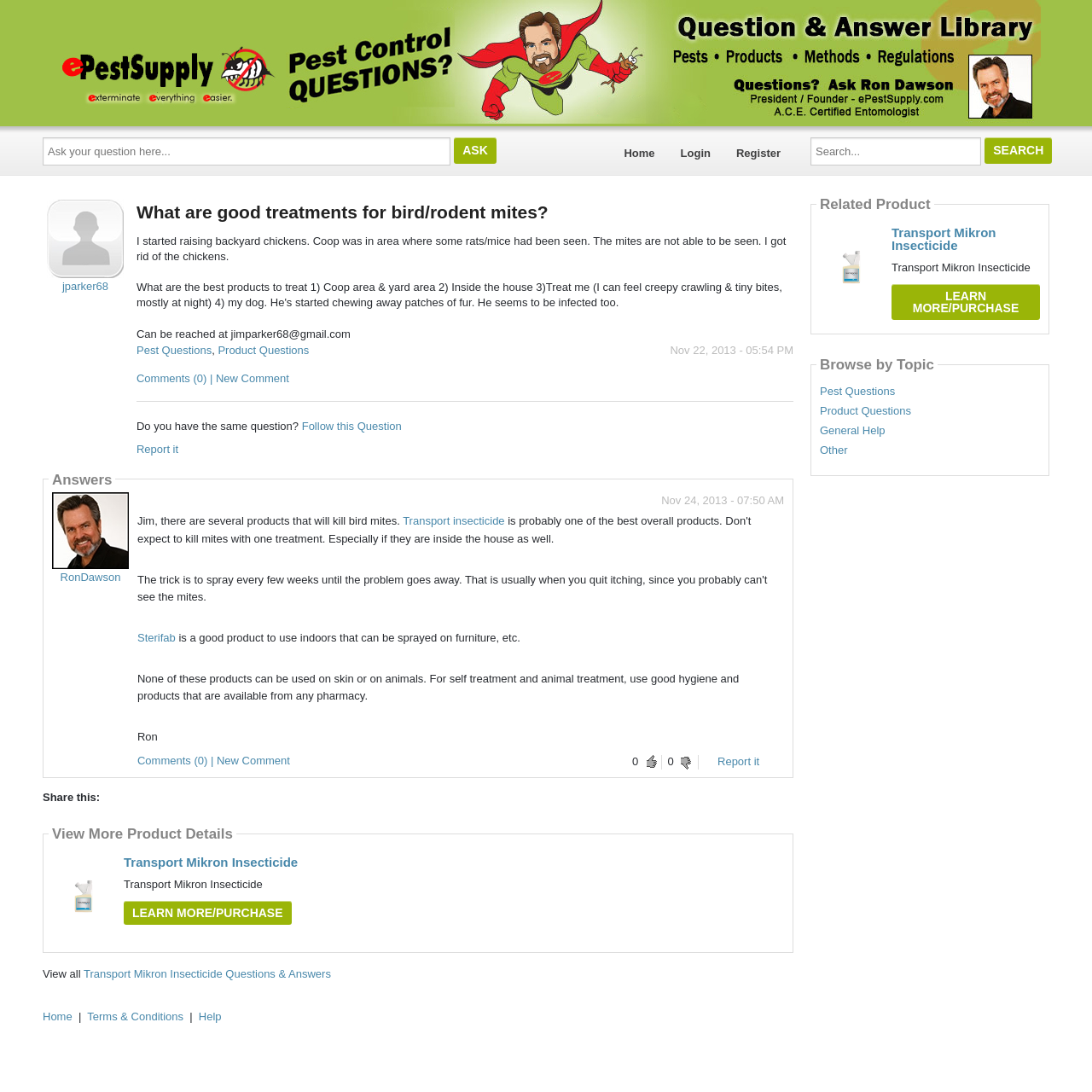Determine the bounding box coordinates of the region I should click to achieve the following instruction: "Follow this question". Ensure the bounding box coordinates are four float numbers between 0 and 1, i.e., [left, top, right, bottom].

[0.276, 0.384, 0.368, 0.396]